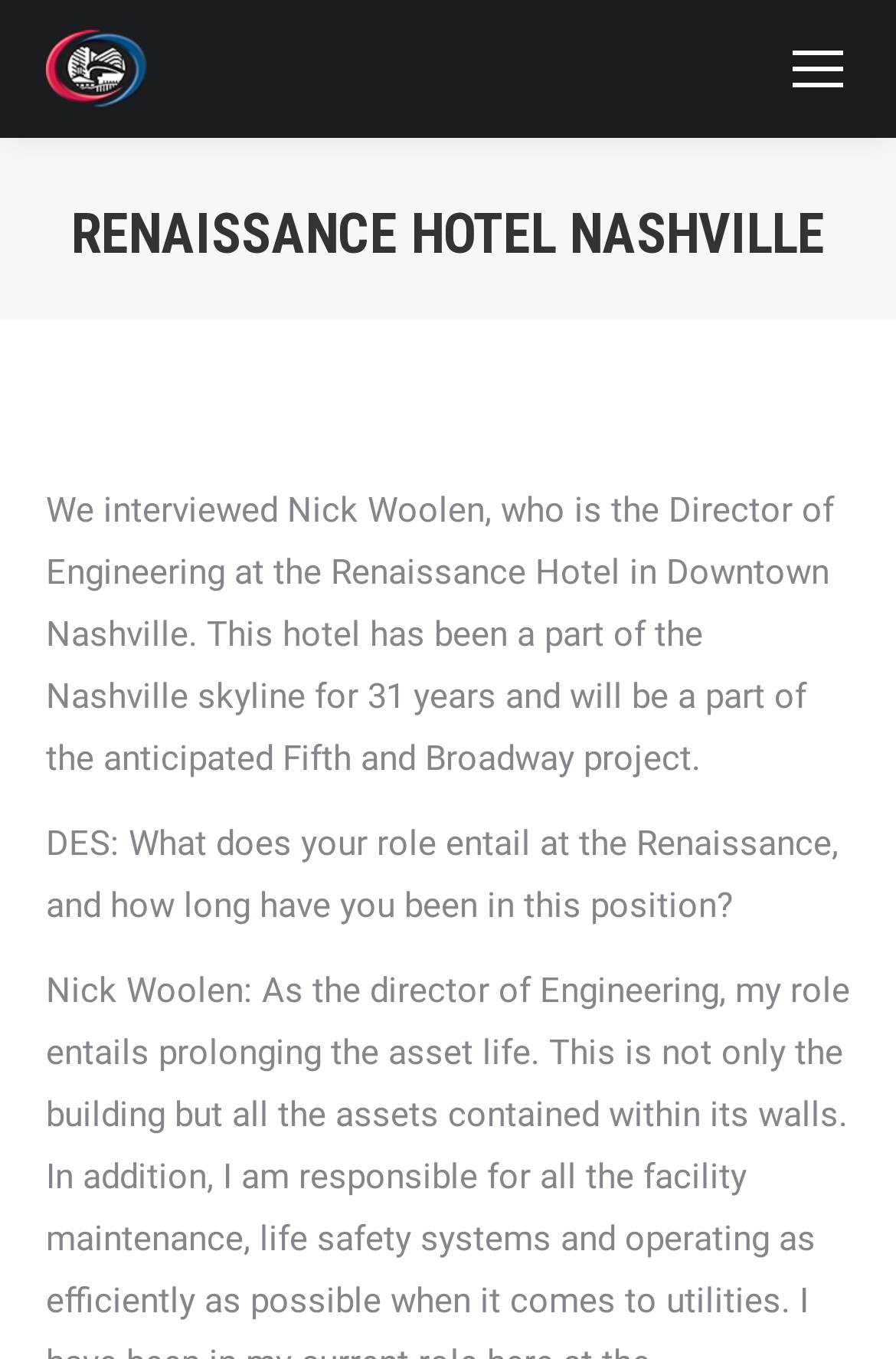How long has the hotel been part of the Nashville skyline?
Examine the image and give a concise answer in one word or a short phrase.

31 years